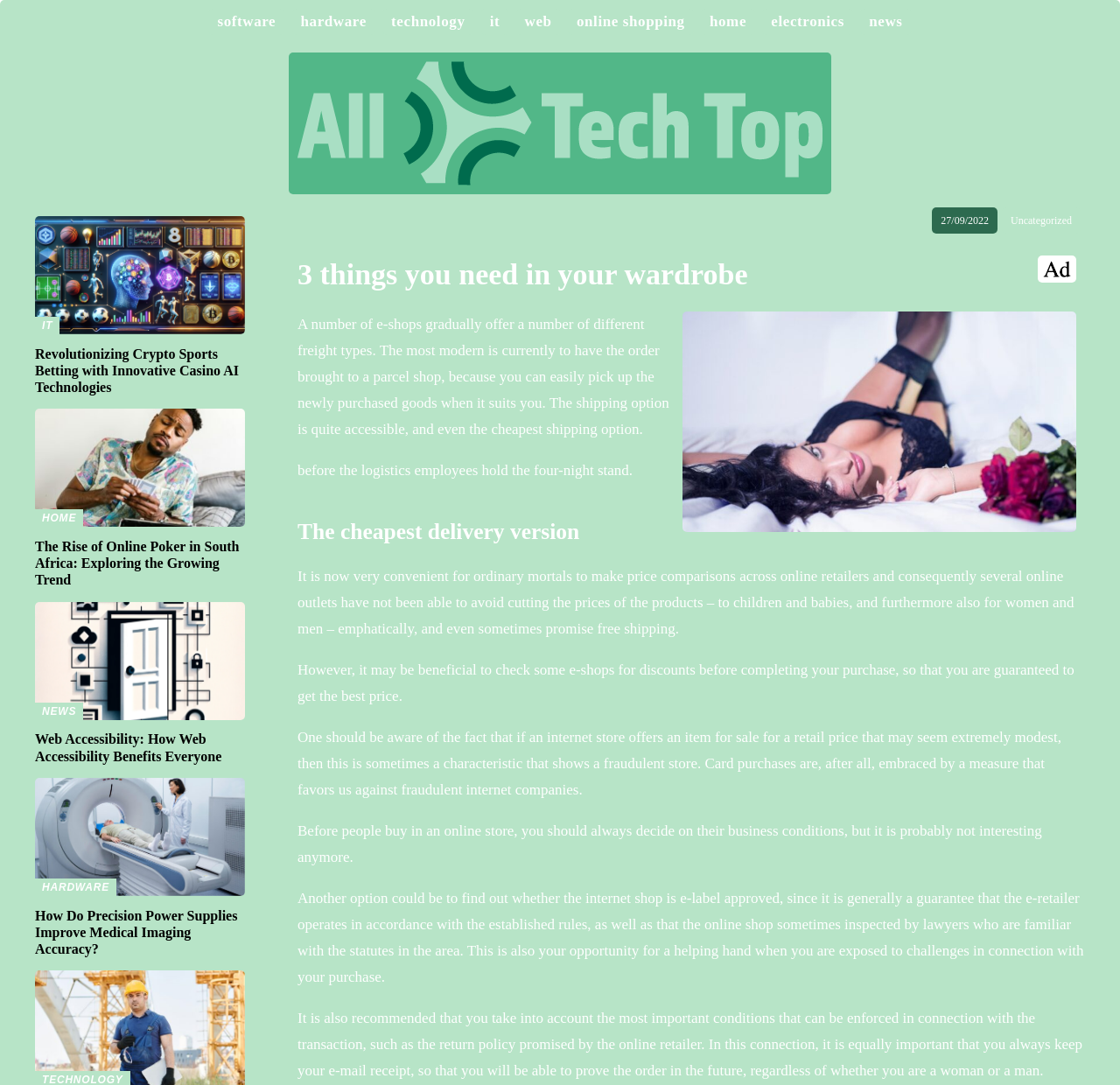Please determine the bounding box coordinates for the UI element described here. Use the format (top-left x, top-left y, bottom-right x, bottom-right y) with values bounded between 0 and 1: Online shopping

[0.515, 0.012, 0.611, 0.027]